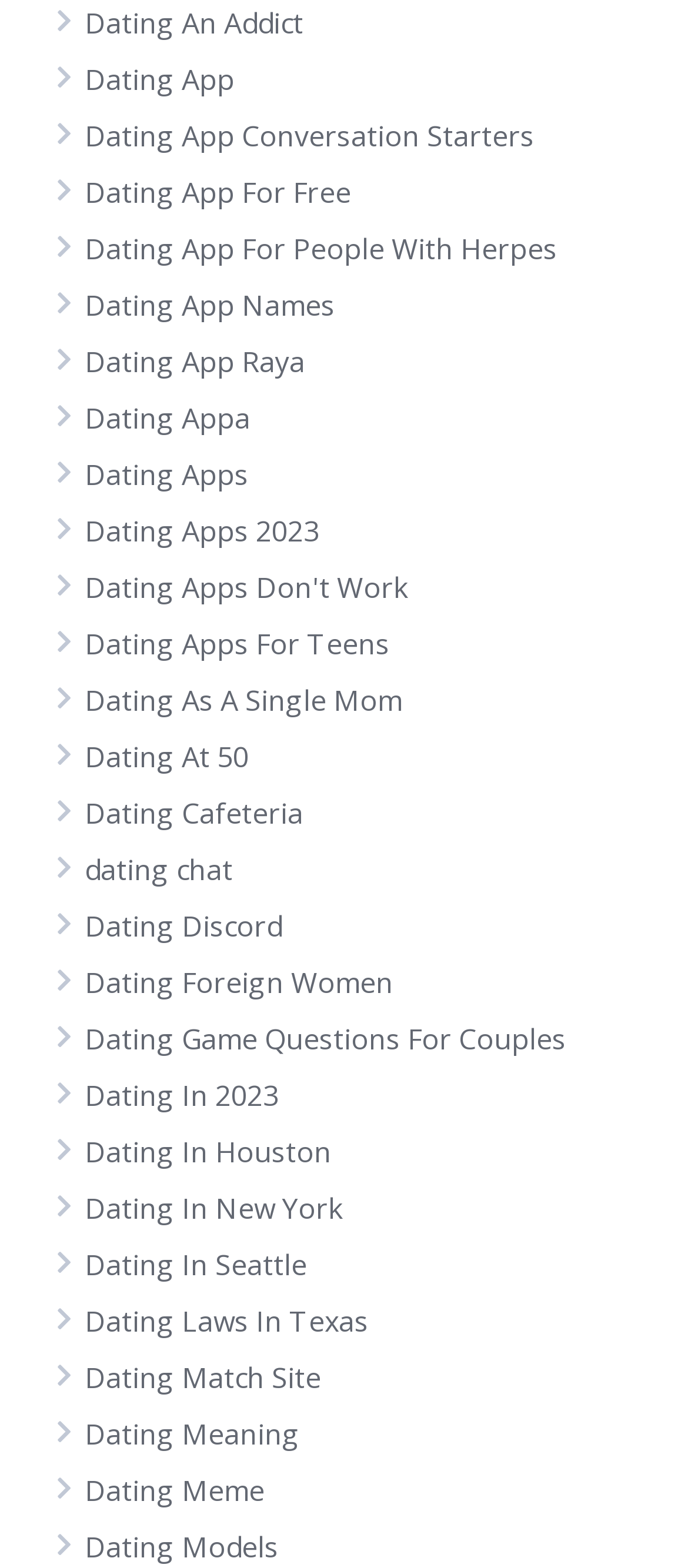Provide your answer in a single word or phrase: 
How many links are related to dating apps?

At least 5